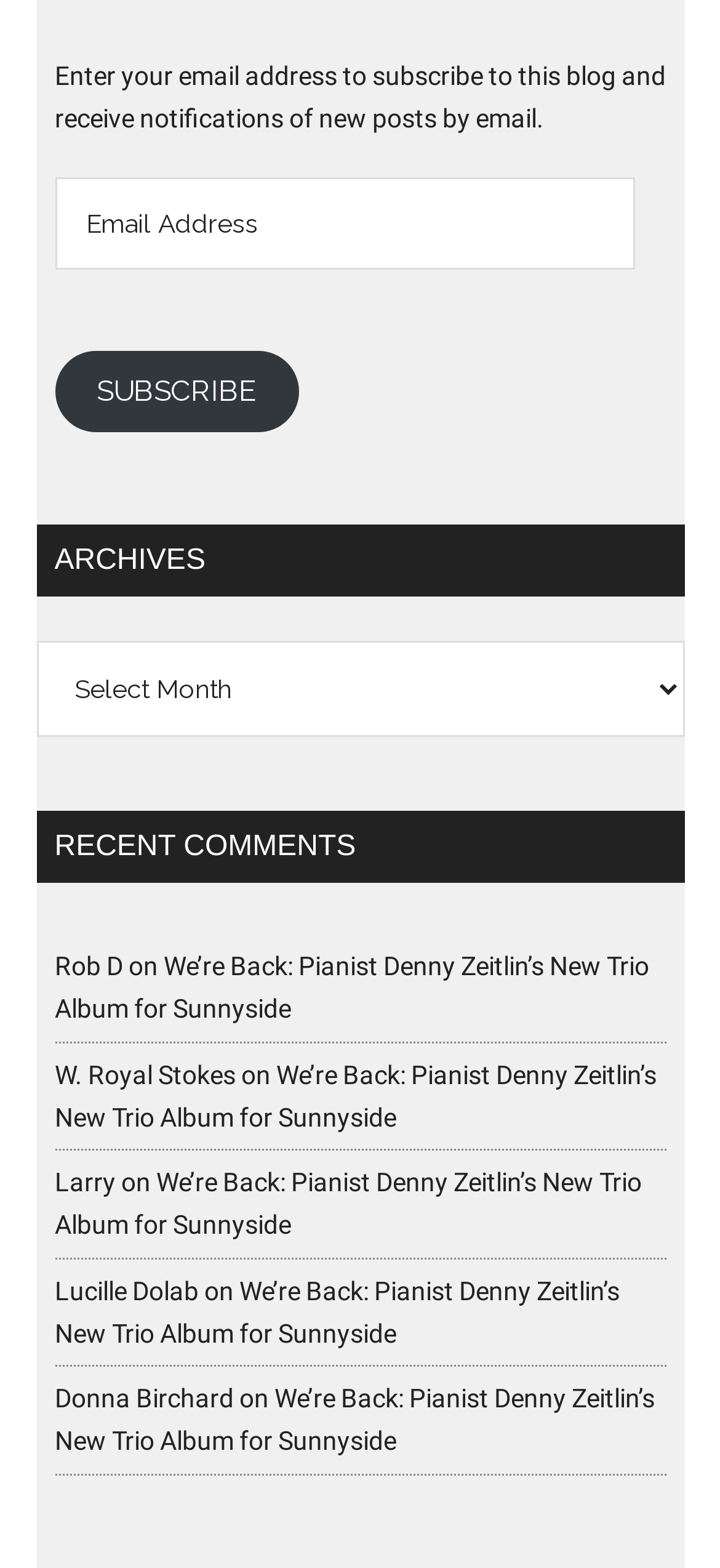Identify the bounding box coordinates of the section that should be clicked to achieve the task described: "Select archives".

[0.05, 0.409, 0.95, 0.47]